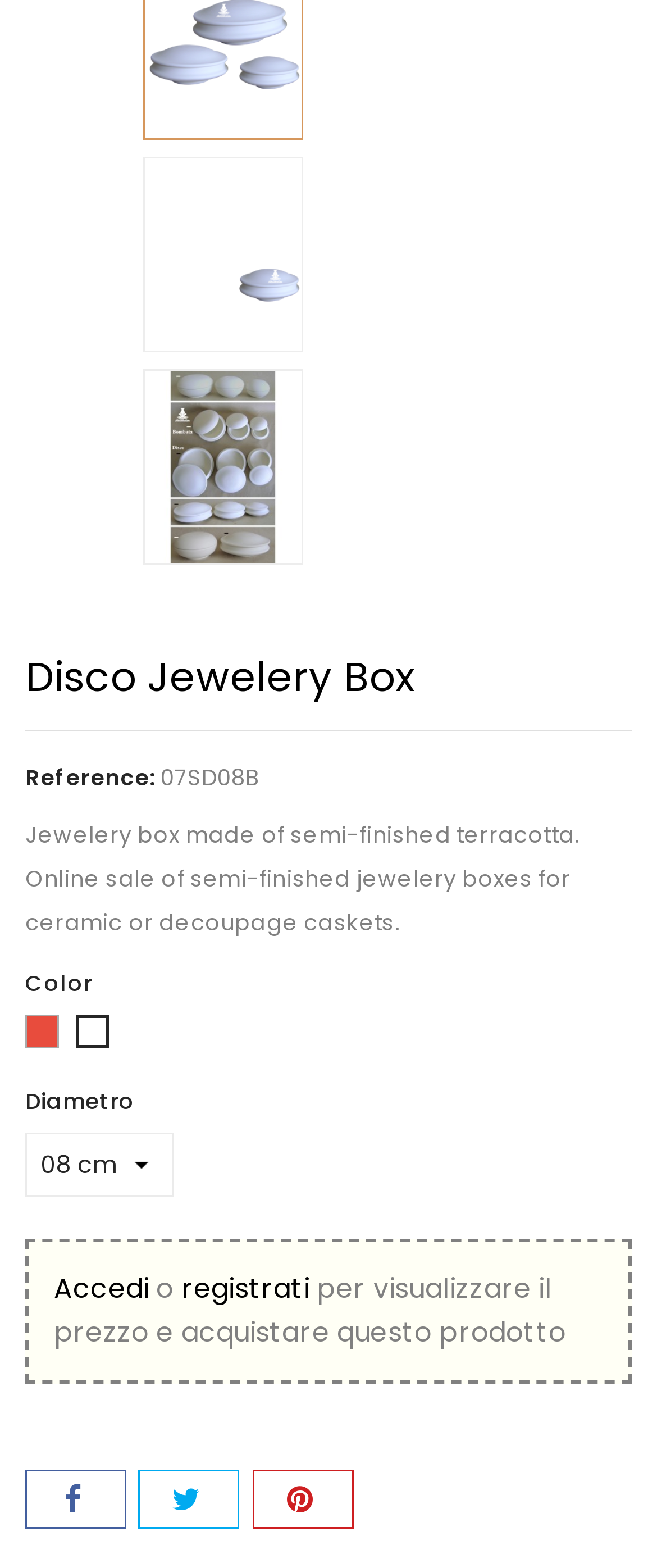Determine the bounding box coordinates for the area you should click to complete the following instruction: "Select a color".

[0.038, 0.647, 0.09, 0.669]